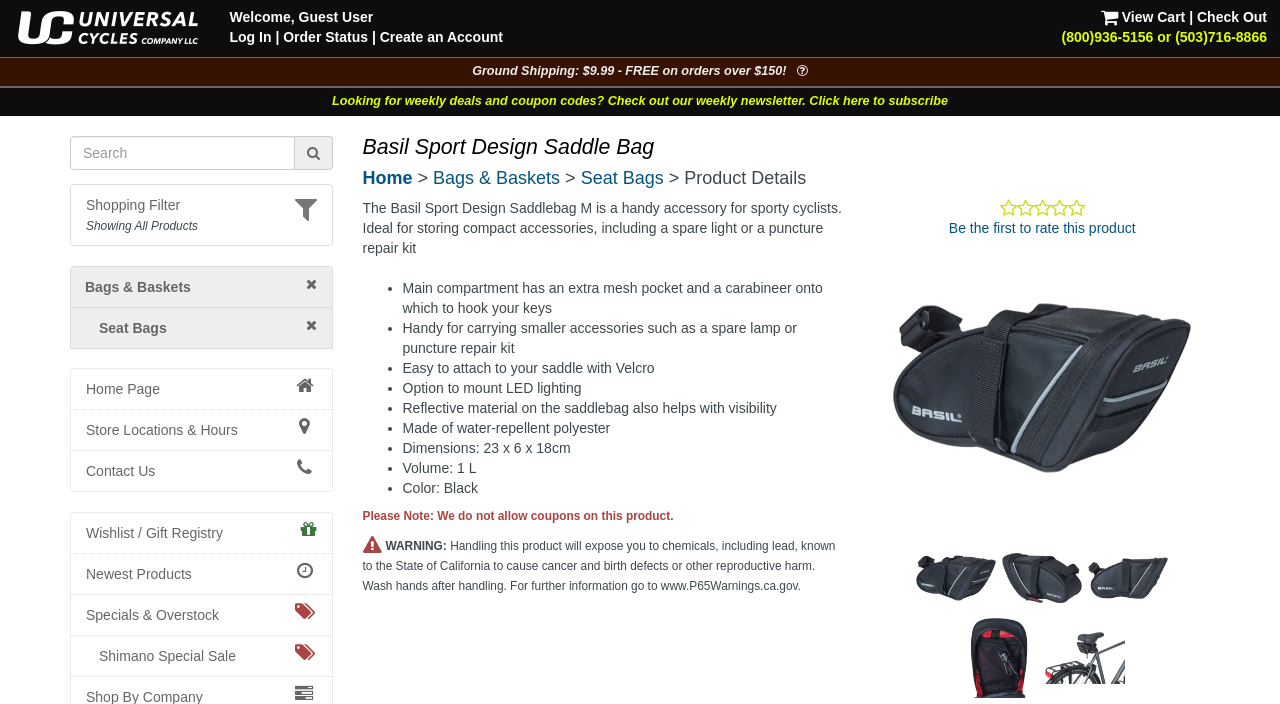Please determine the bounding box coordinates of the area that needs to be clicked to complete this task: 'Click the 'Home' link'. The coordinates must be four float numbers between 0 and 1, formatted as [left, top, right, bottom].

None